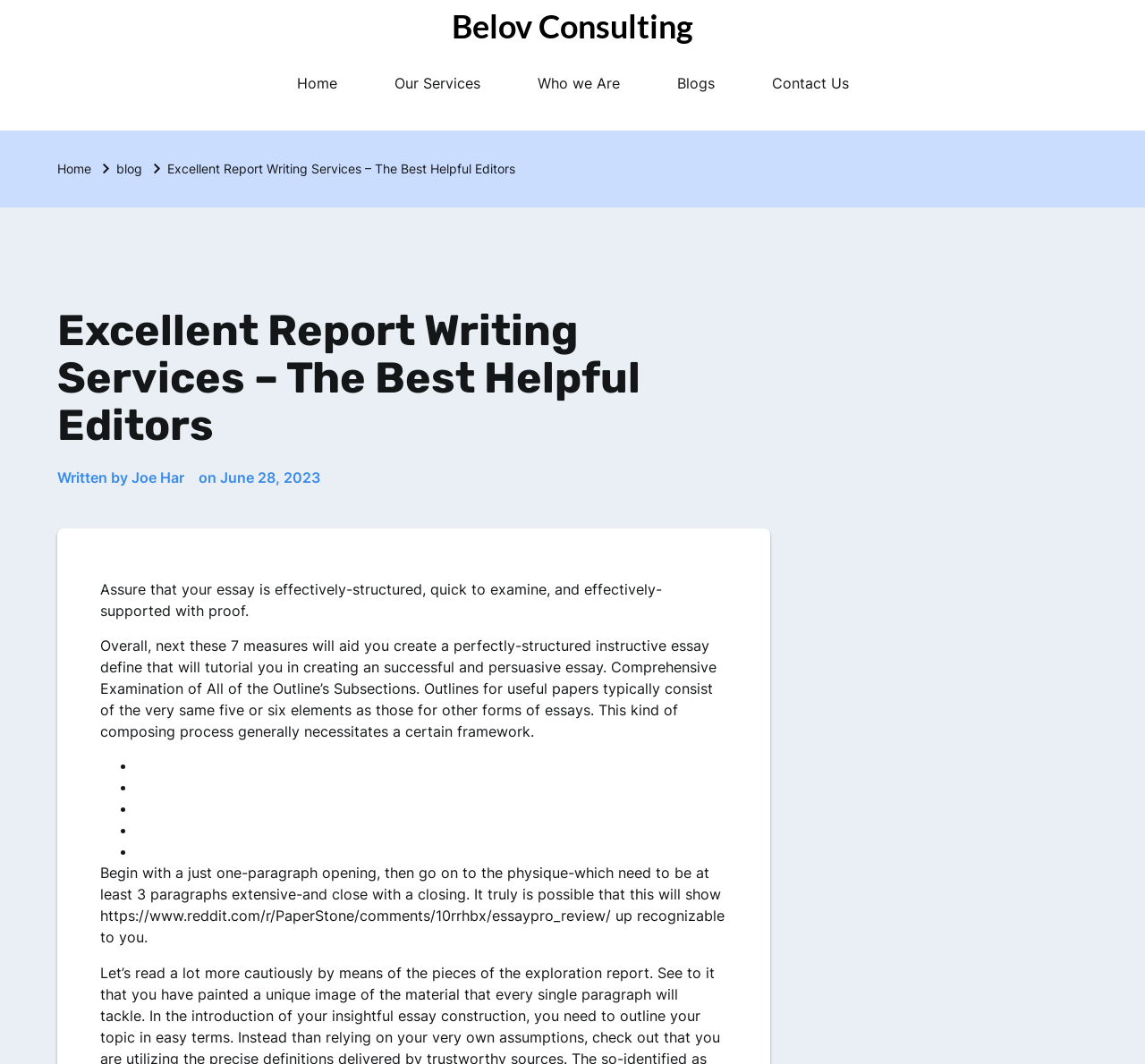Please specify the bounding box coordinates of the clickable section necessary to execute the following command: "Click on the 'Contact Us' link".

[0.649, 0.058, 0.766, 0.097]